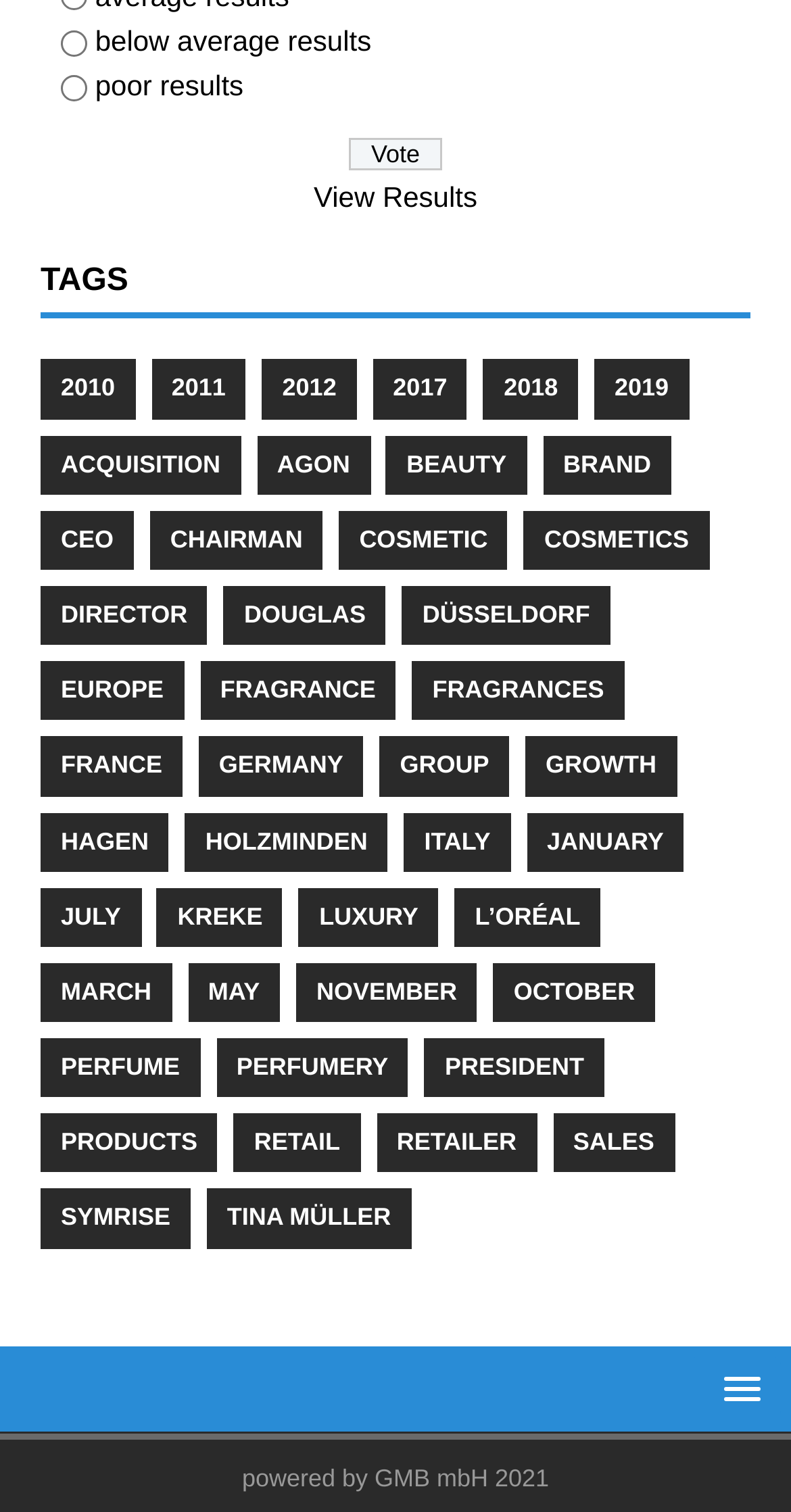Pinpoint the bounding box coordinates of the clickable element to carry out the following instruction: "Click on TAGS."

[0.051, 0.172, 0.949, 0.211]